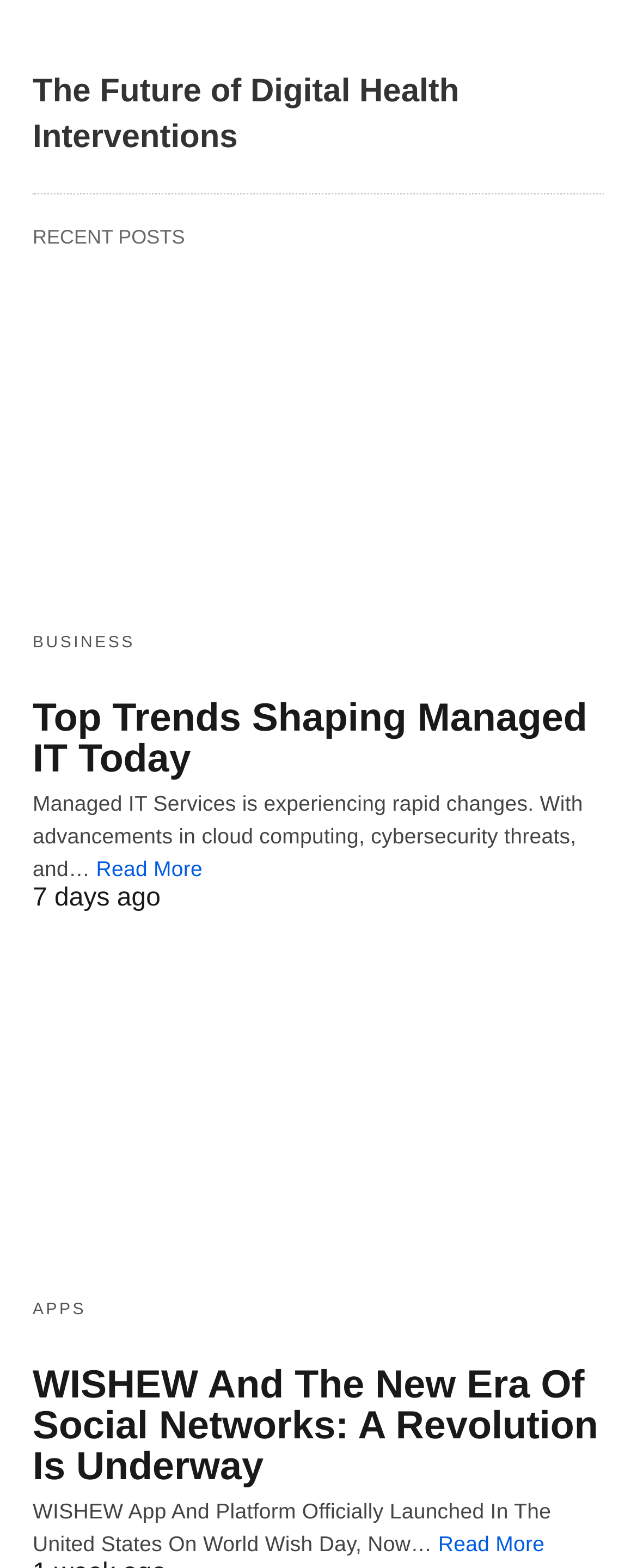Find the bounding box coordinates for the HTML element described in this sentence: "BUSINESS". Provide the coordinates as four float numbers between 0 and 1, in the format [left, top, right, bottom].

[0.051, 0.405, 0.212, 0.416]